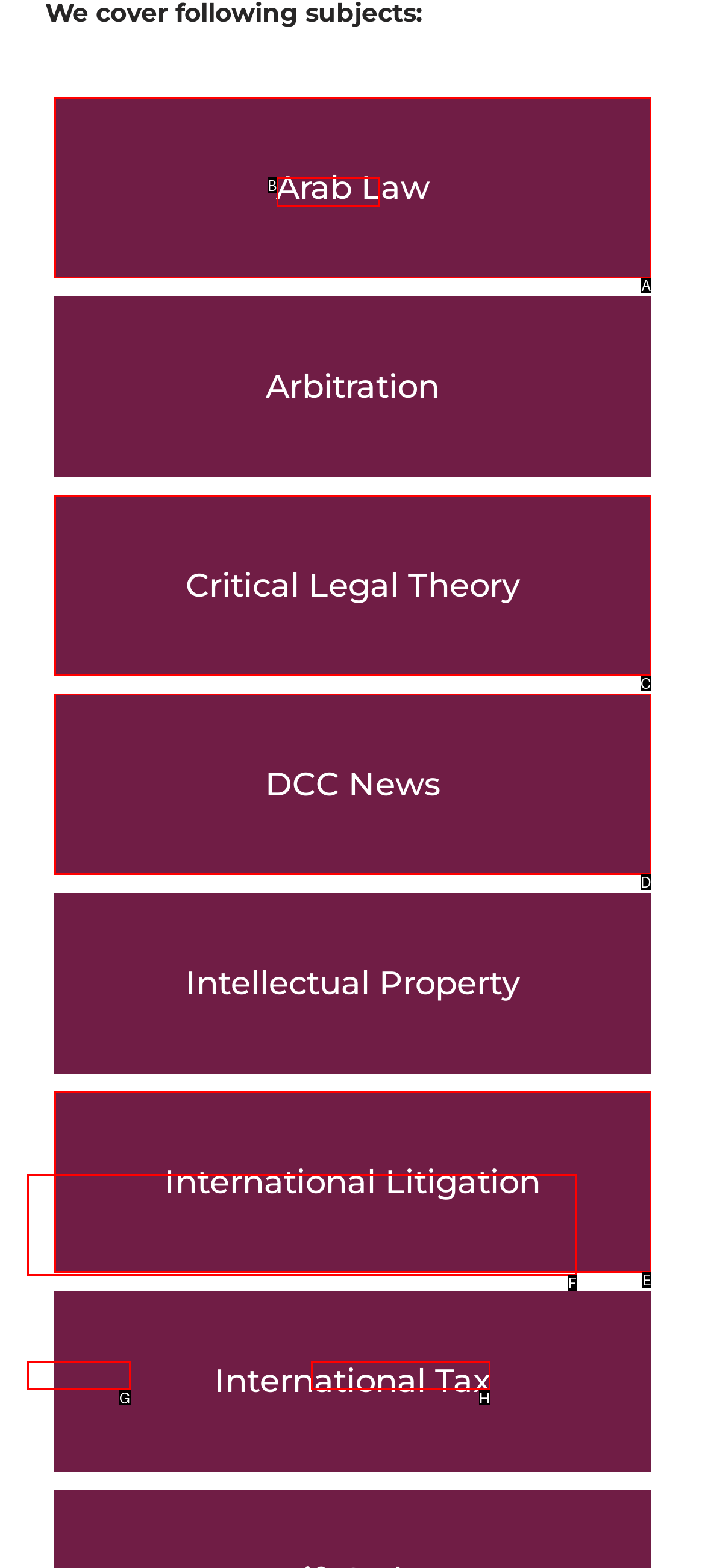Select the letter that corresponds to this element description: Critical Legal Theory
Answer with the letter of the correct option directly.

C